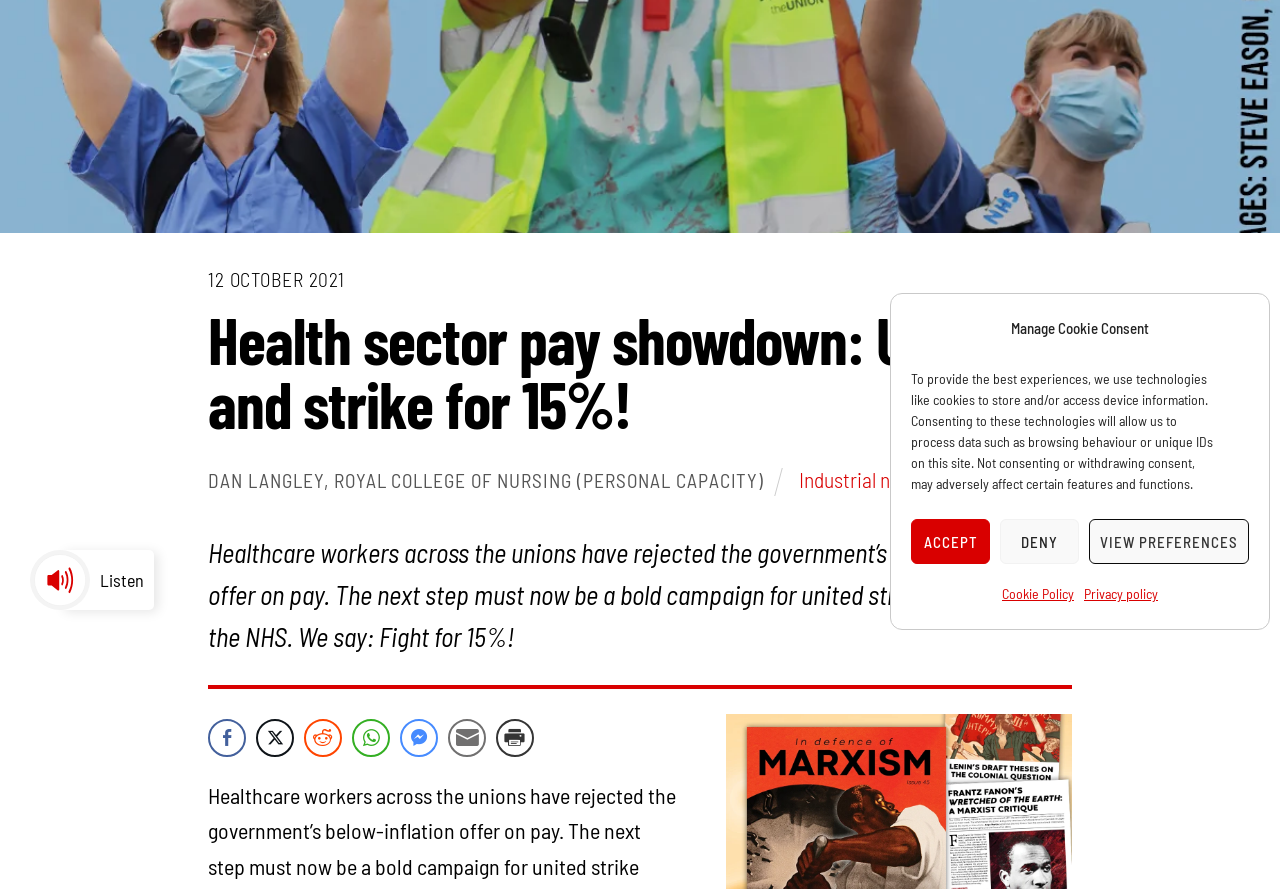Please provide the bounding box coordinates for the UI element as described: "View preferences". The coordinates must be four floats between 0 and 1, represented as [left, top, right, bottom].

[0.851, 0.584, 0.976, 0.635]